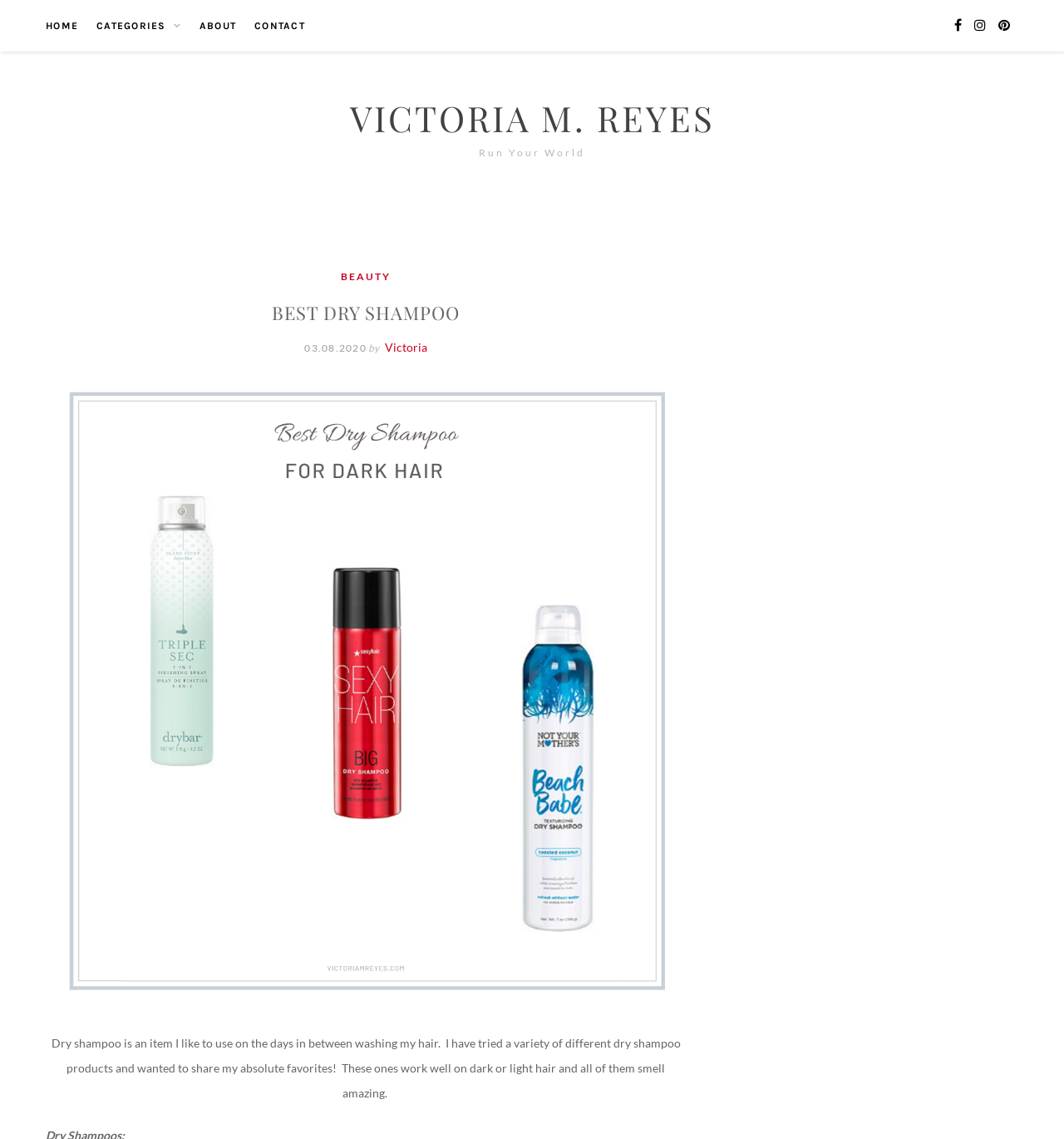Given the description "Victoria M. Reyes", provide the bounding box coordinates of the corresponding UI element.

[0.329, 0.083, 0.671, 0.124]